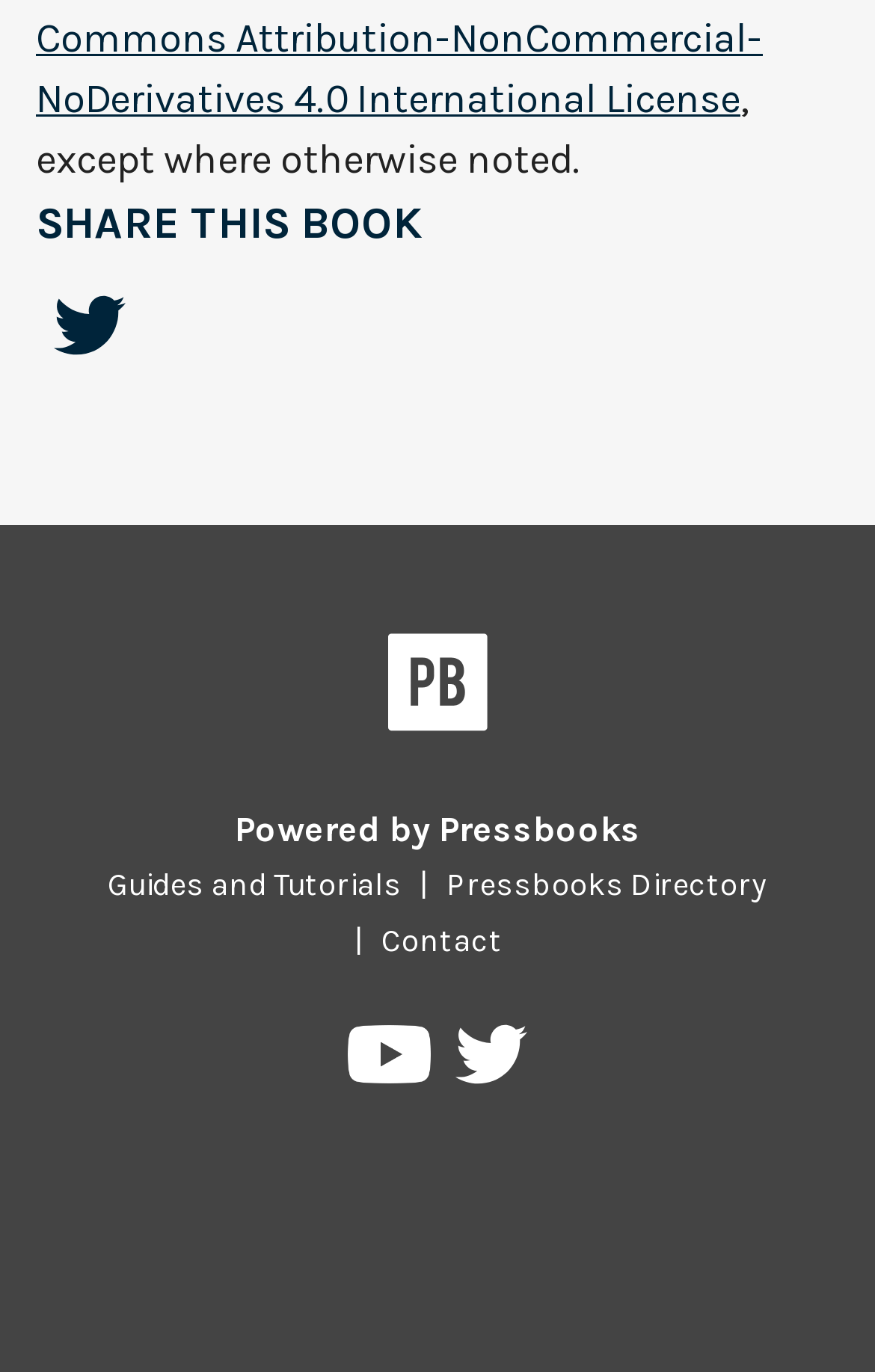How many social media links are there?
Using the image as a reference, give an elaborate response to the question.

There are three social media links on the webpage, which are 'Pressbooks on YouTube', 'Pressbooks on Twitter', and 'Share on Twitter', all of which are located at the bottom of the webpage.